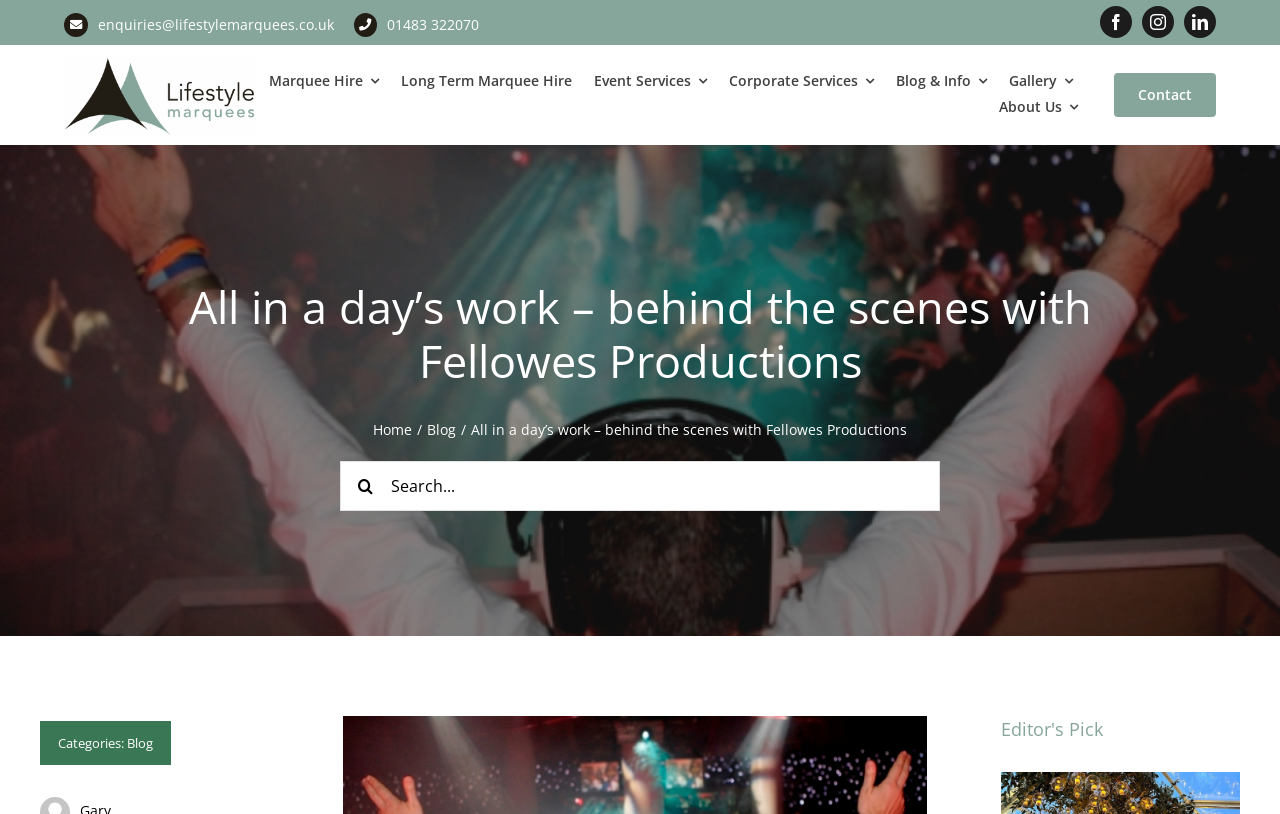What is the title of the section below the search bar?
Using the image, give a concise answer in the form of a single word or short phrase.

Editor's Pick